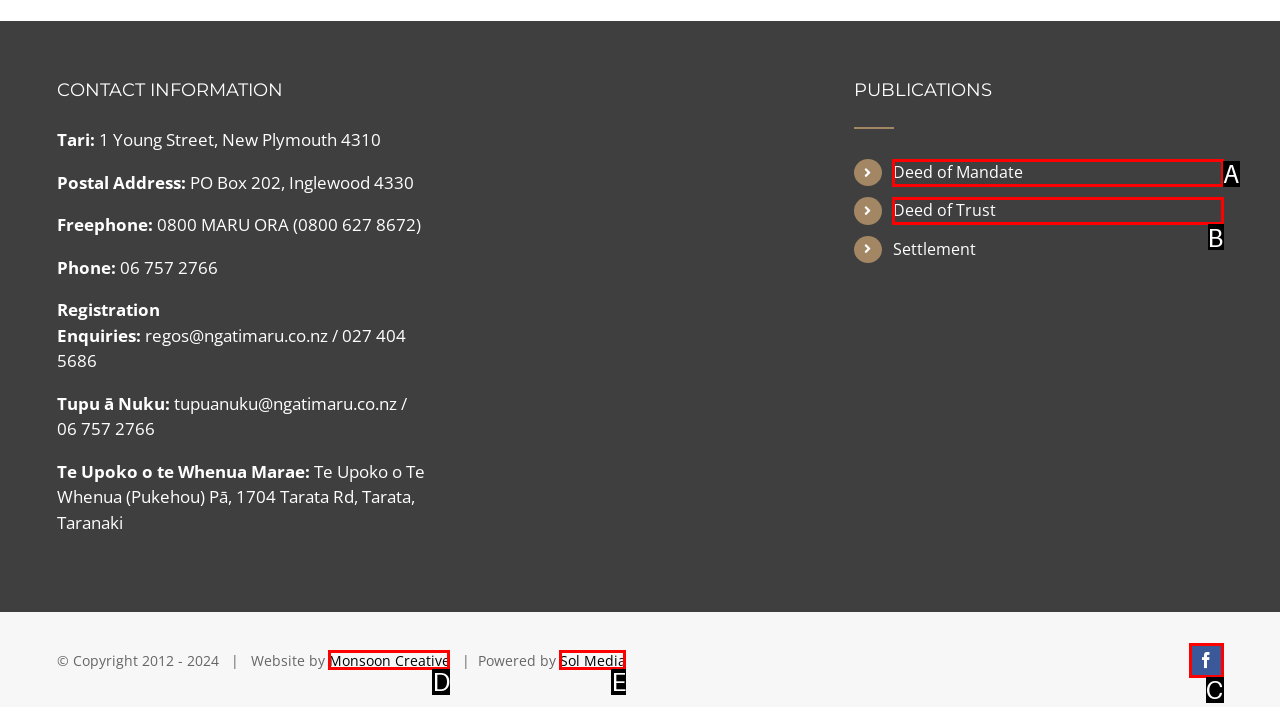With the description: Deed of Trust, find the option that corresponds most closely and answer with its letter directly.

B